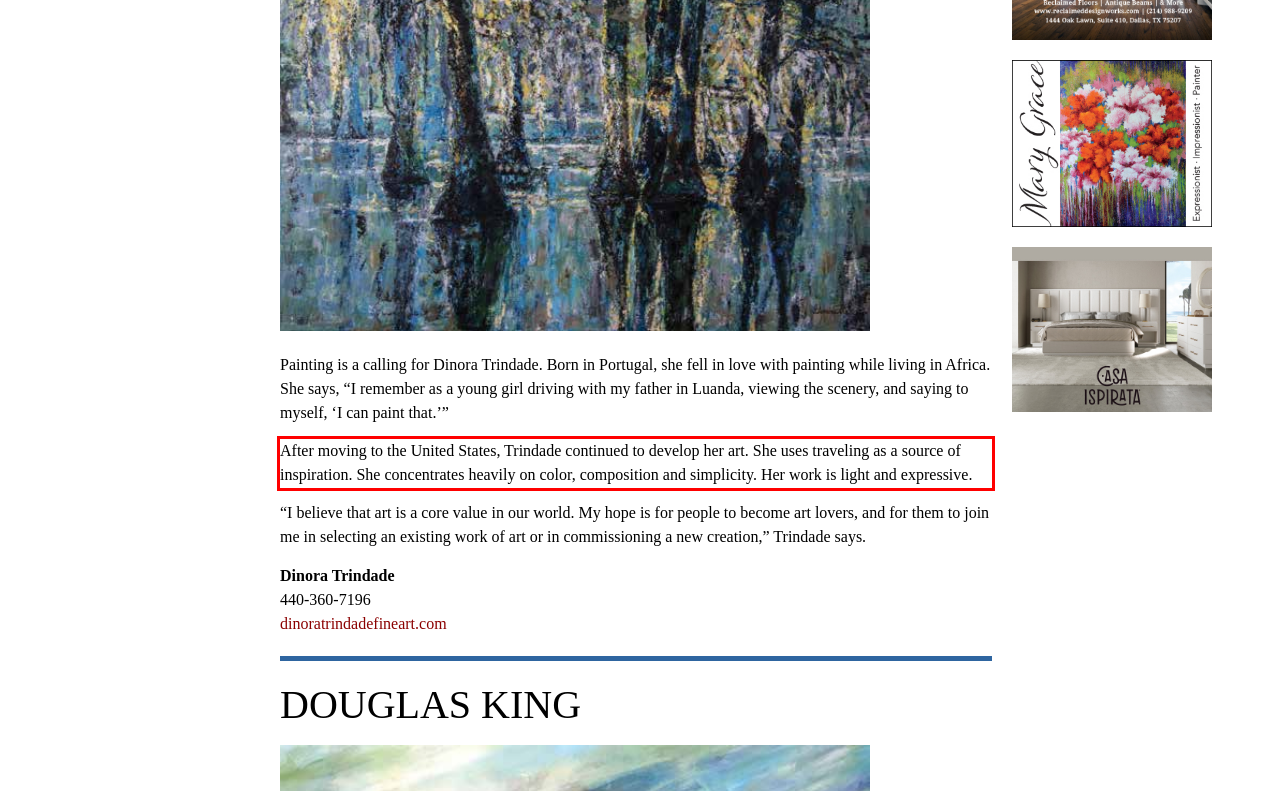Please analyze the provided webpage screenshot and perform OCR to extract the text content from the red rectangle bounding box.

After moving to the United States, Trindade continued to develop her art. She uses traveling as a source of inspiration. She concentrates heavily on color, composition and simplicity. Her work is light and expressive.